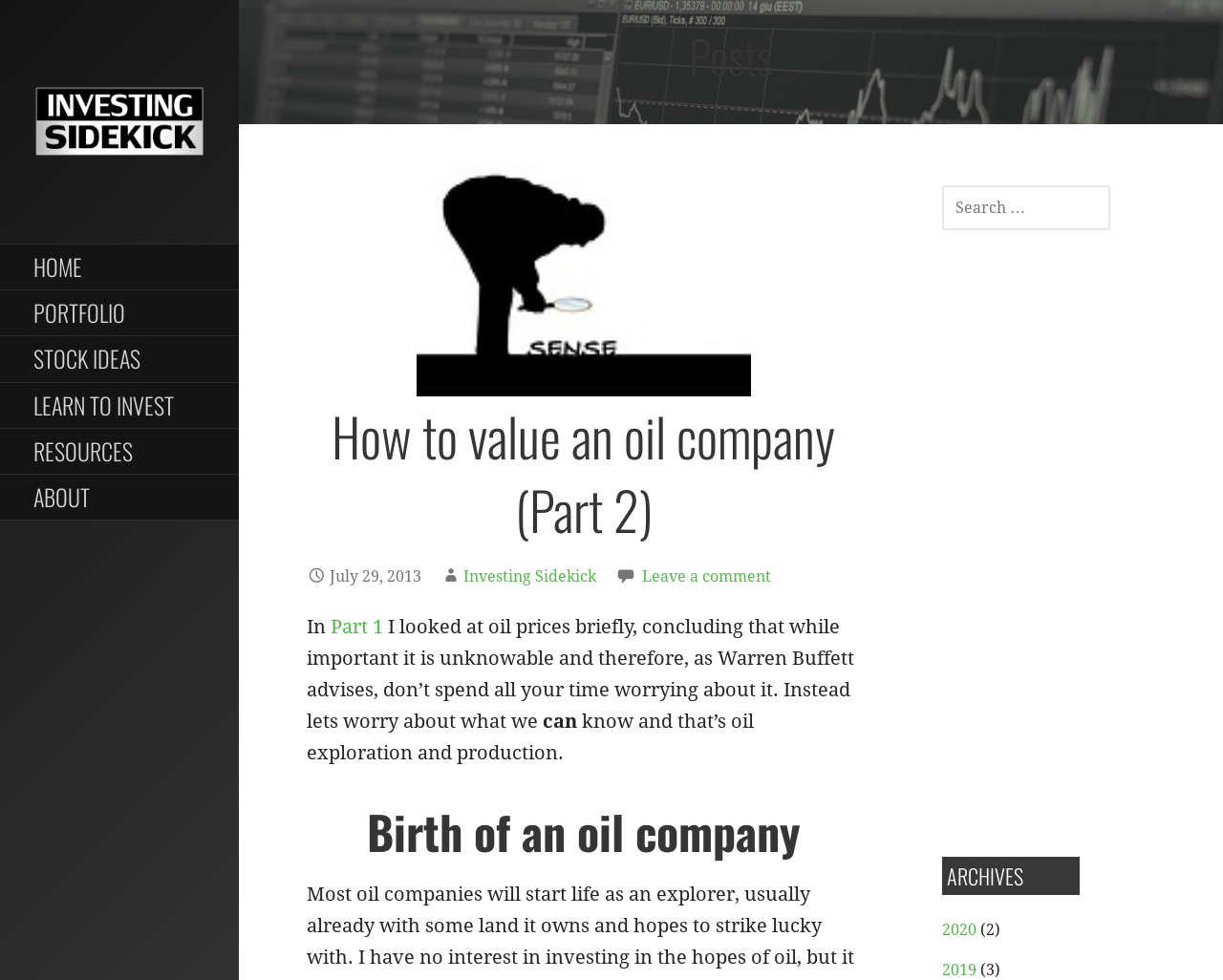Locate the bounding box coordinates of the area to click to fulfill this instruction: "Go to the 'PORTFOLIO' page". The bounding box should be presented as four float numbers between 0 and 1, in the order [left, top, right, bottom].

[0.0, 0.296, 0.343, 0.39]